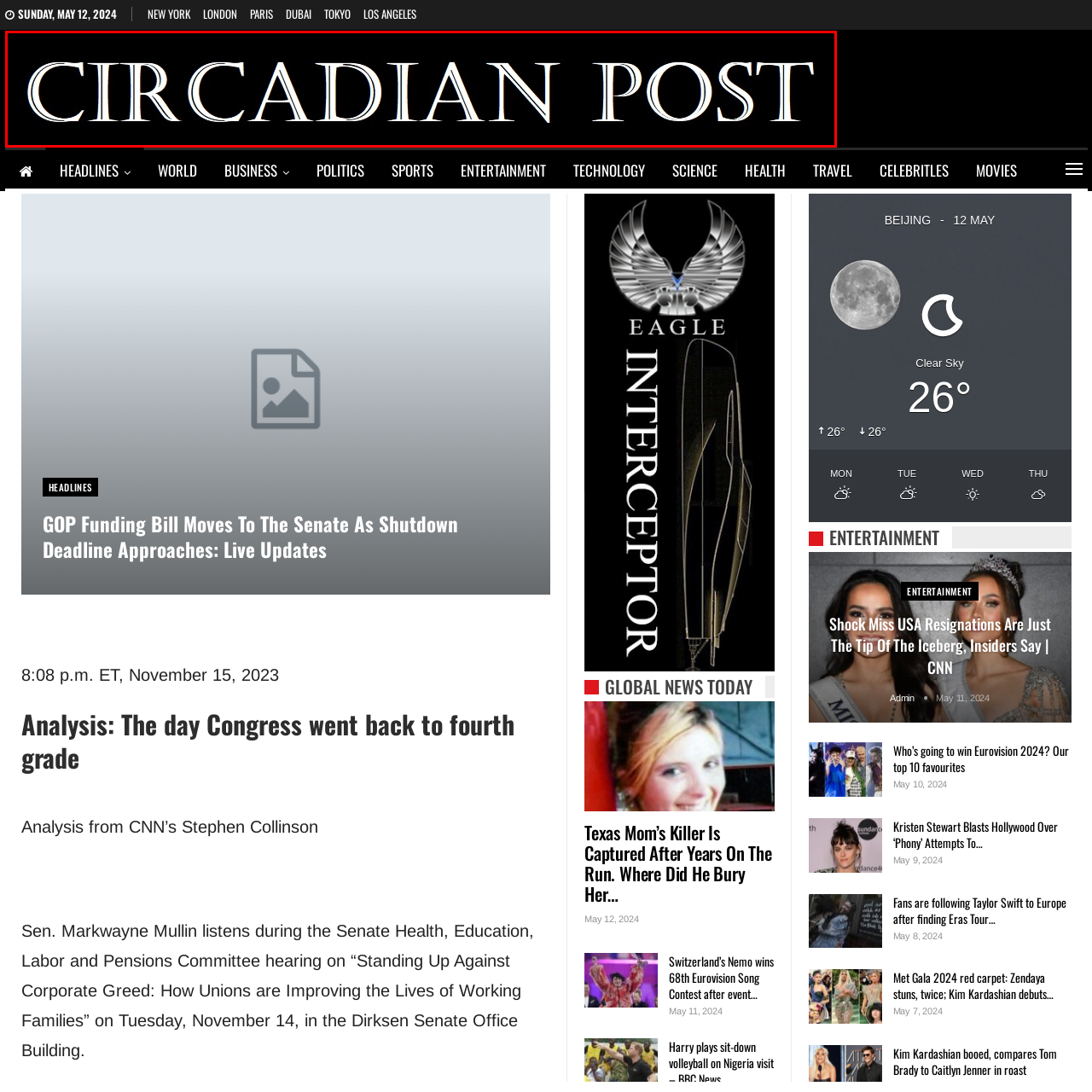What is the color of the text?
Inspect the image enclosed by the red bounding box and provide a detailed and comprehensive answer to the question.

The caption states that the bold, white text contrasts sharply with the dark backdrop, implying that the text color is white.